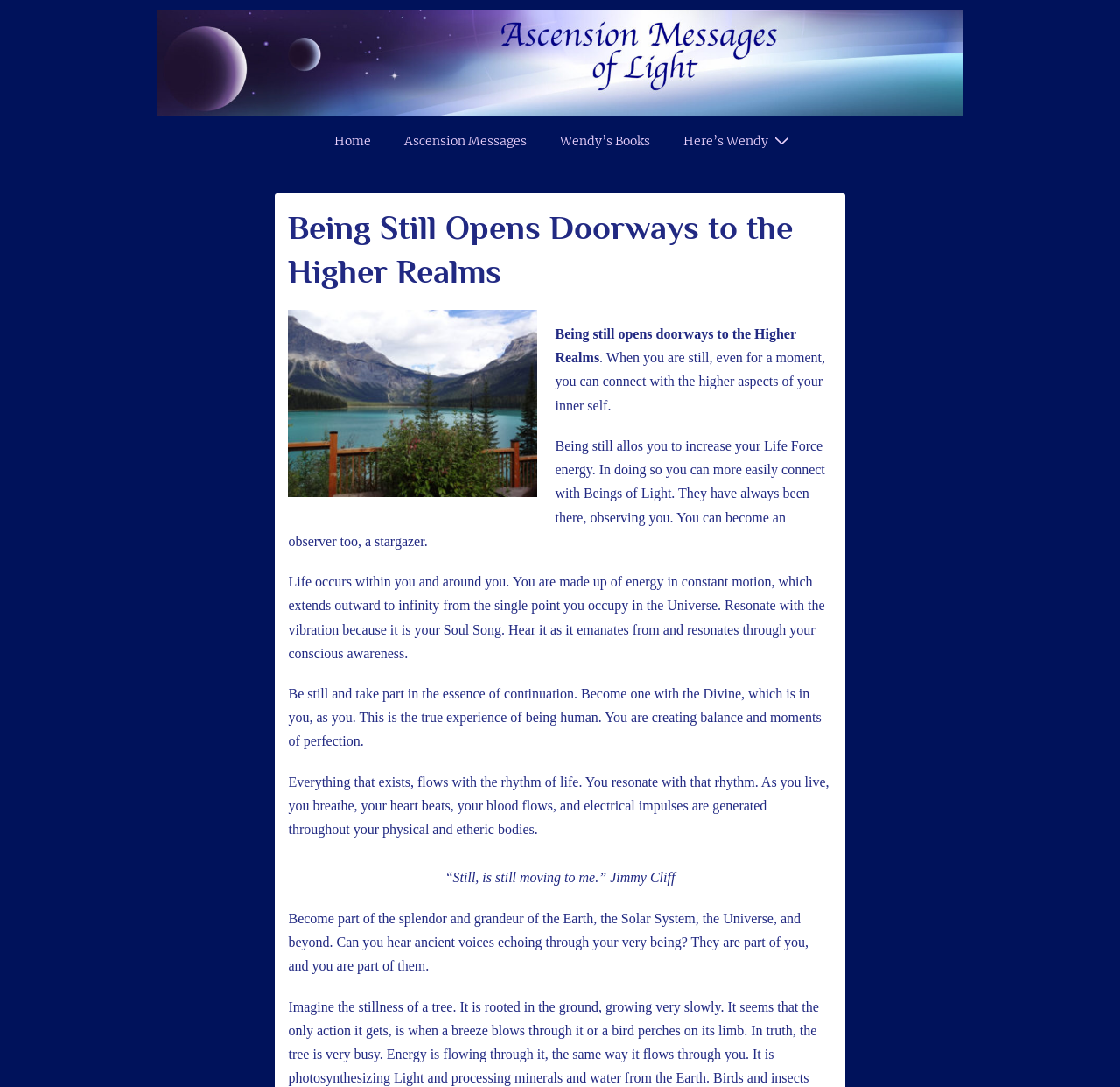Can you identify and provide the main heading of the webpage?

Being Still Opens Doorways to the Higher Realms